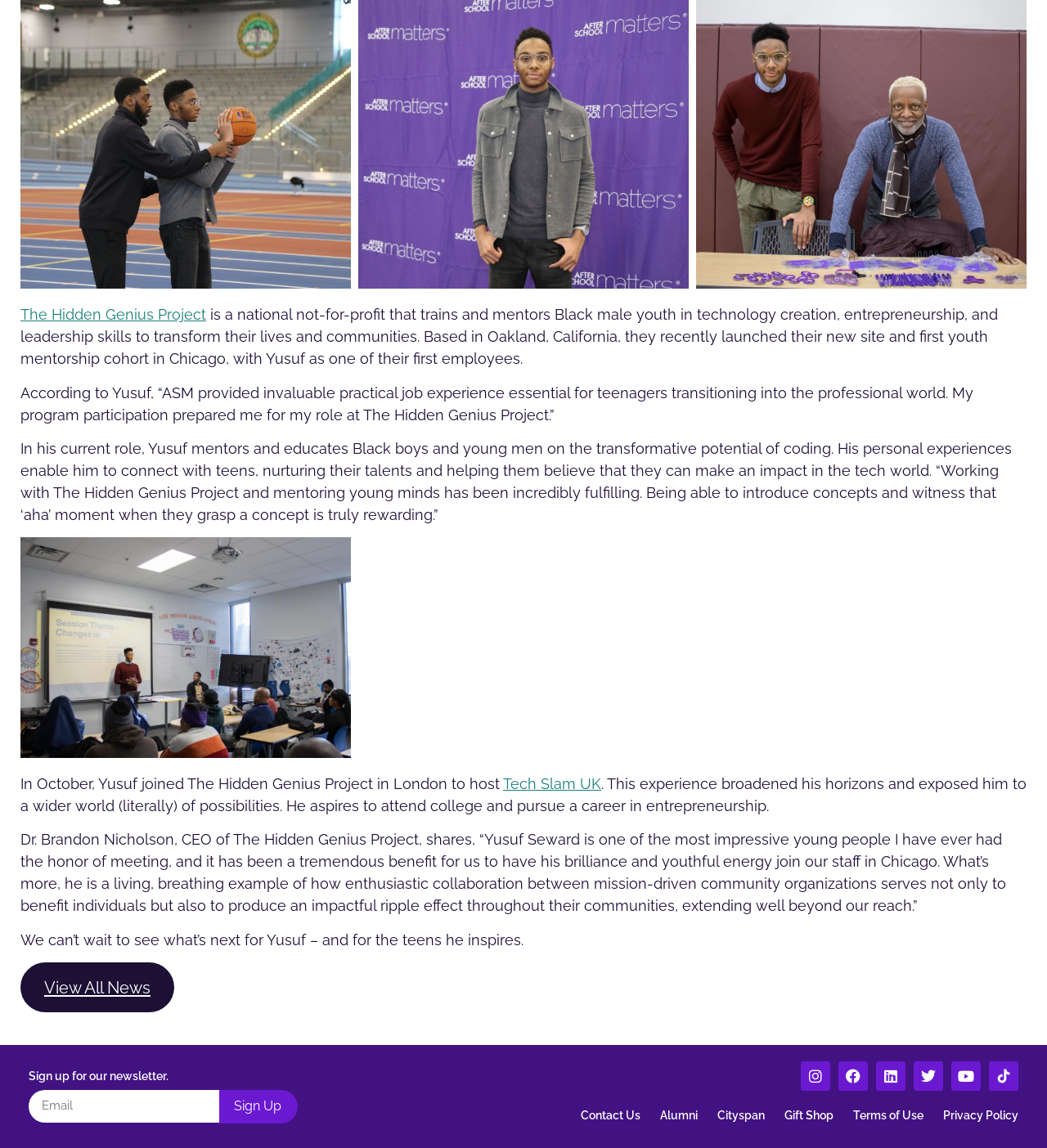Show the bounding box coordinates for the HTML element described as: "The Hidden Genius Project".

[0.02, 0.267, 0.197, 0.282]